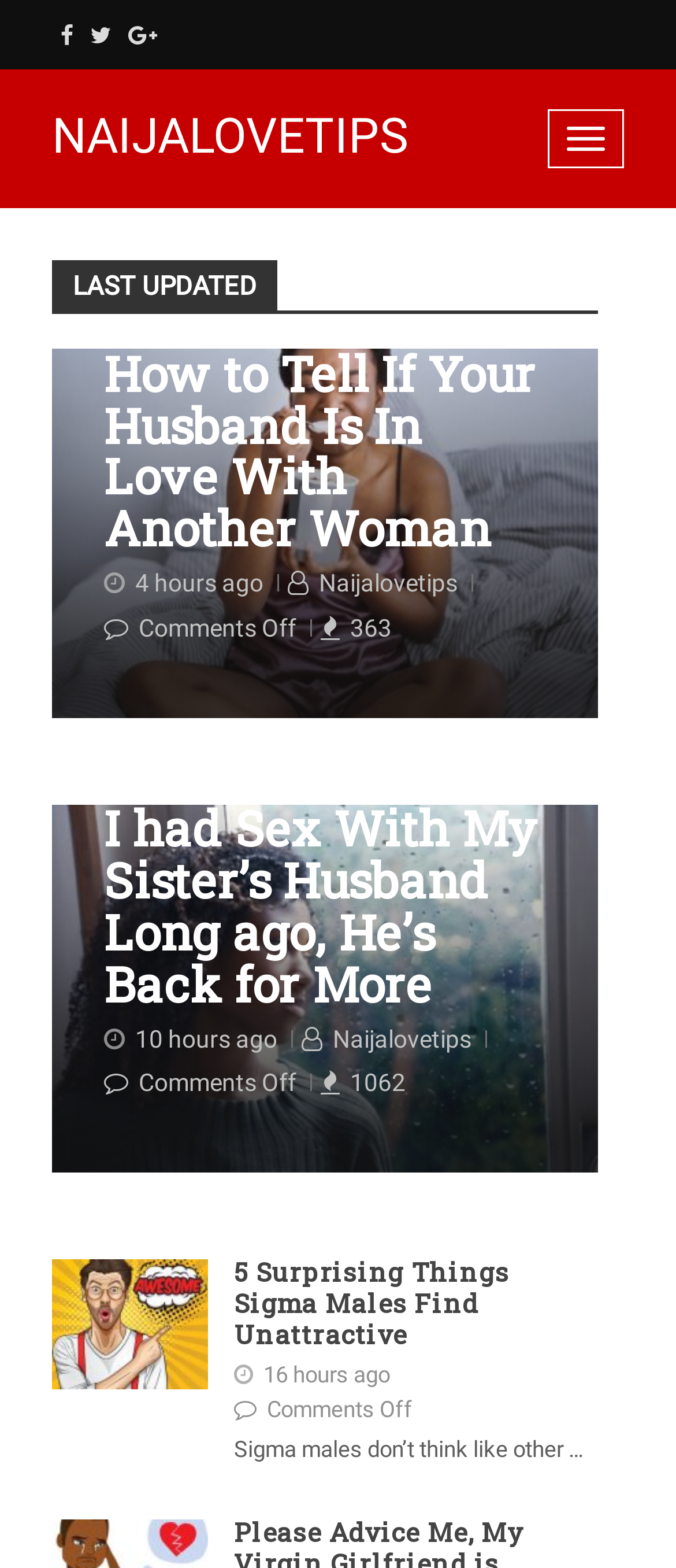Offer an in-depth caption of the entire webpage.

The webpage is a blog or article listing page, with a focus on relationship and love tips. At the top, there are three social media links, followed by a navigation menu with the website's title "NAIJALOVETIPS" and a toggle navigation button on the right.

Below the navigation menu, there is a section with a heading "LAST UPDATED" and a list of three articles. Each article has a title, a brief summary, and some metadata such as the time it was posted and the number of comments. The articles are arranged vertically, with the most recent one at the top.

The first article is titled "How to Tell If Your Husband Is In Love With Another Woman" and has a brief summary that starts with "If married women have the opportunity to choose any superpower of their choice; a reasonable number of them would choose how to tell if their husband is in love with…". The article also has a category label "FOR WOMEN" and a timestamp "4 hours ago".

The second article is titled "I had Sex With My Sister’s Husband Long ago, He’s Back for More" and has a brief summary that starts with "Dear Love Doctor, An incident happened when I went to my sister’s house after she gave birth. My mother was sick so I was the one who went there to…". The article also has a category label "RELATIONSHIP STORIES" and a timestamp "10 hours ago".

The third article is titled "5 Surprising Things Sigma Males Find Unattractive" and has a brief summary that starts with "Sigma males don’t think like other…". The article also has a timestamp "16 hours ago".

Each article has a prominent title and a smaller summary text, with the category label and timestamp displayed below. The articles are separated by a small gap, and the overall layout is clean and easy to read.